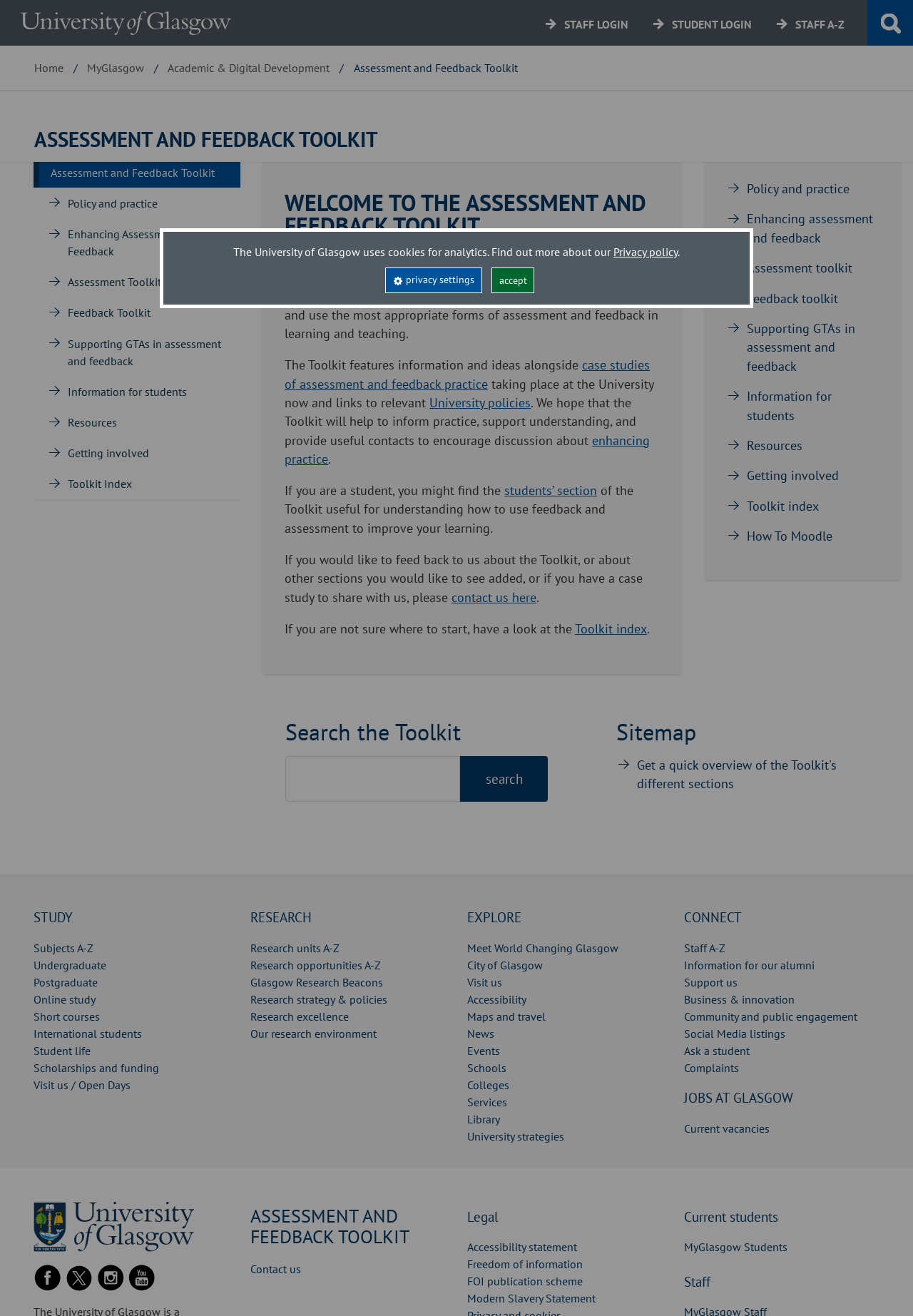Can you identify the bounding box coordinates of the clickable region needed to carry out this instruction: 'Click on the 'STAFF LOGIN' link'? The coordinates should be four float numbers within the range of 0 to 1, stated as [left, top, right, bottom].

[0.618, 0.013, 0.689, 0.024]